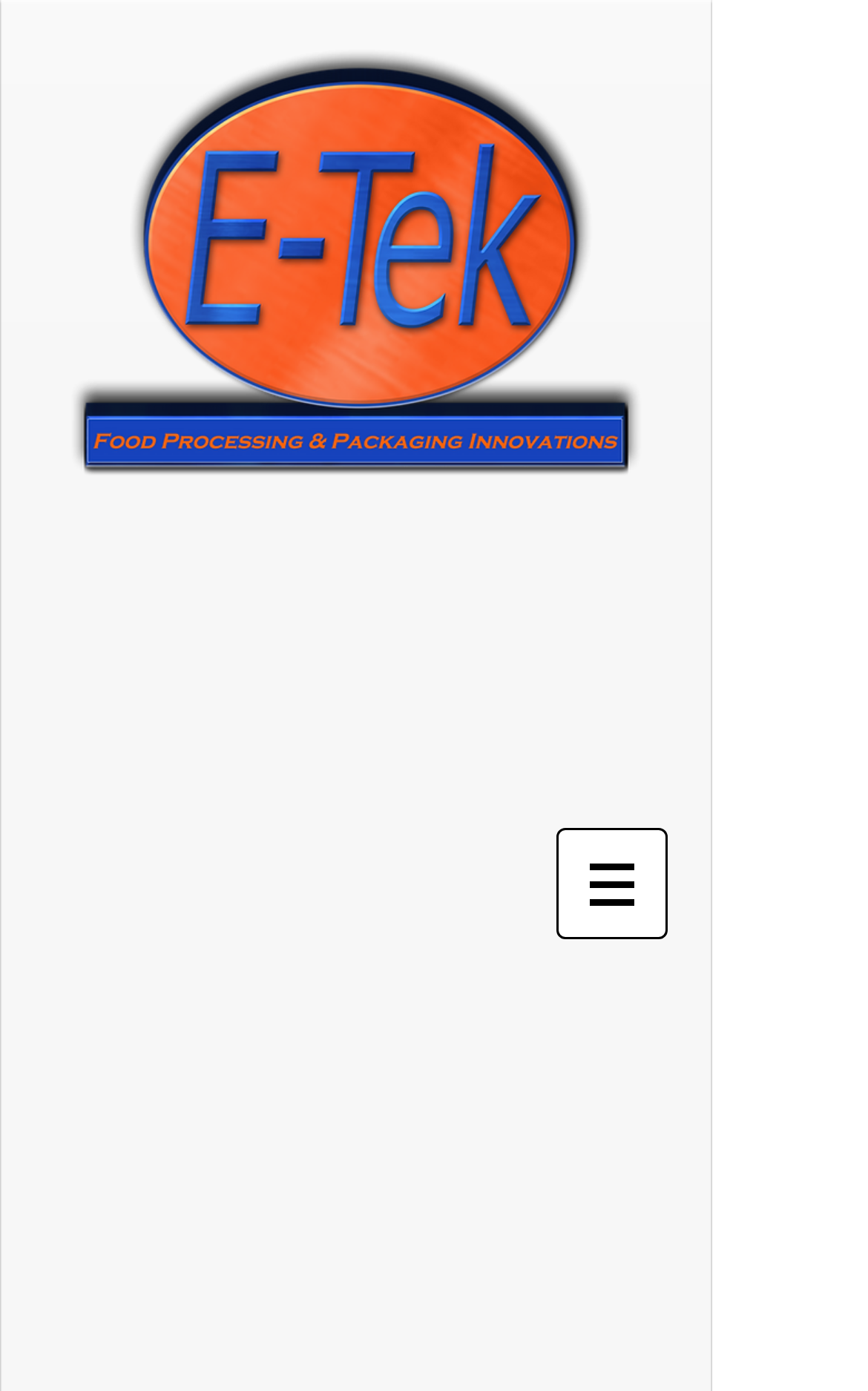Give a short answer to this question using one word or a phrase:
How many navigation buttons are there?

1